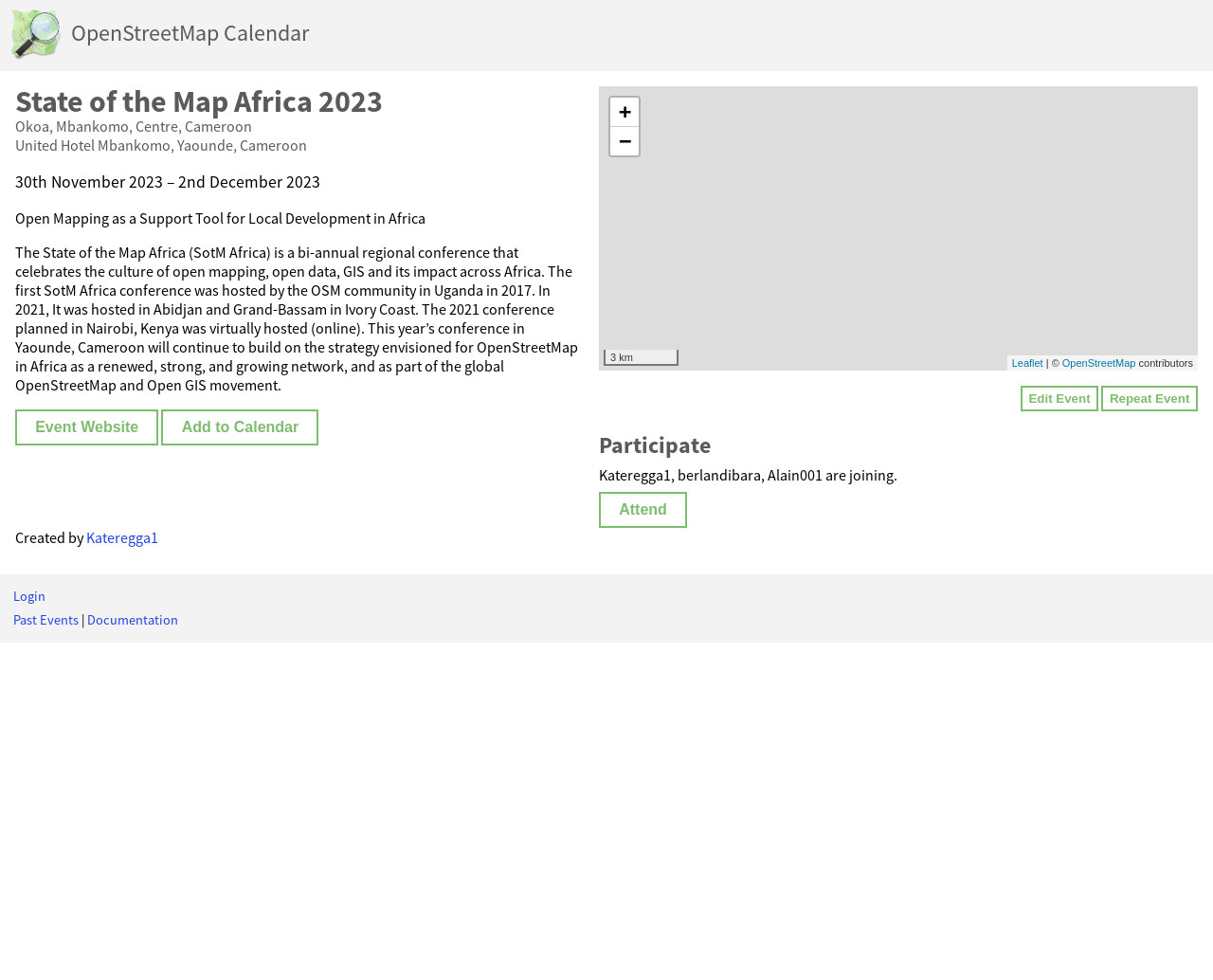Can you look at the image and give a comprehensive answer to the question:
What is the theme of the State of the Map Africa 2023 conference?

I found the answer by analyzing the static text elements on the webpage, specifically the one that mentions the theme of the conference. The text 'Open Mapping as a Support Tool for Local Development in Africa' suggests that the theme of the conference is related to open mapping and its applications in Africa.